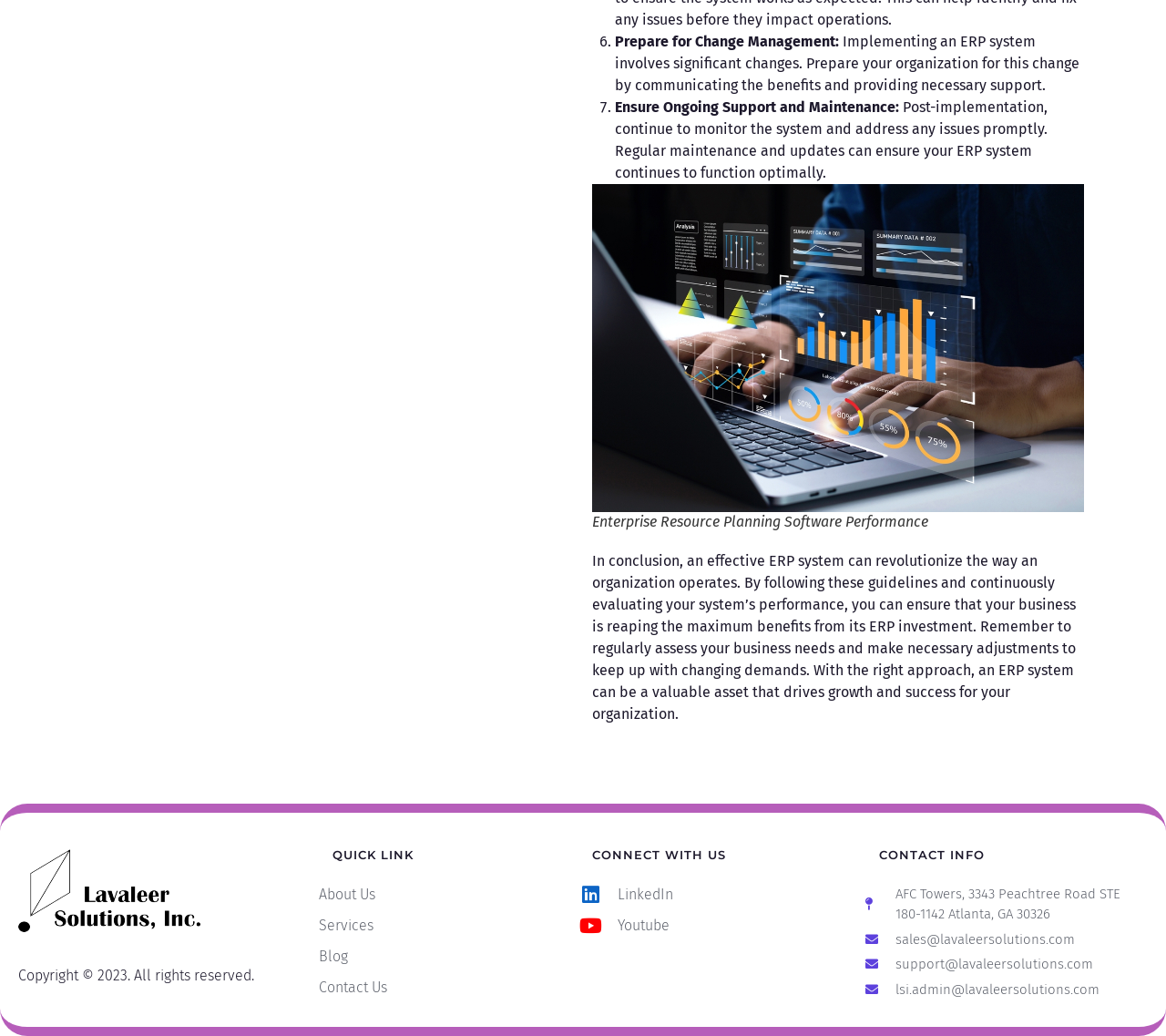Identify the bounding box coordinates for the element that needs to be clicked to fulfill this instruction: "Click on 'About Us'". Provide the coordinates in the format of four float numbers between 0 and 1: [left, top, right, bottom].

[0.273, 0.853, 0.492, 0.874]